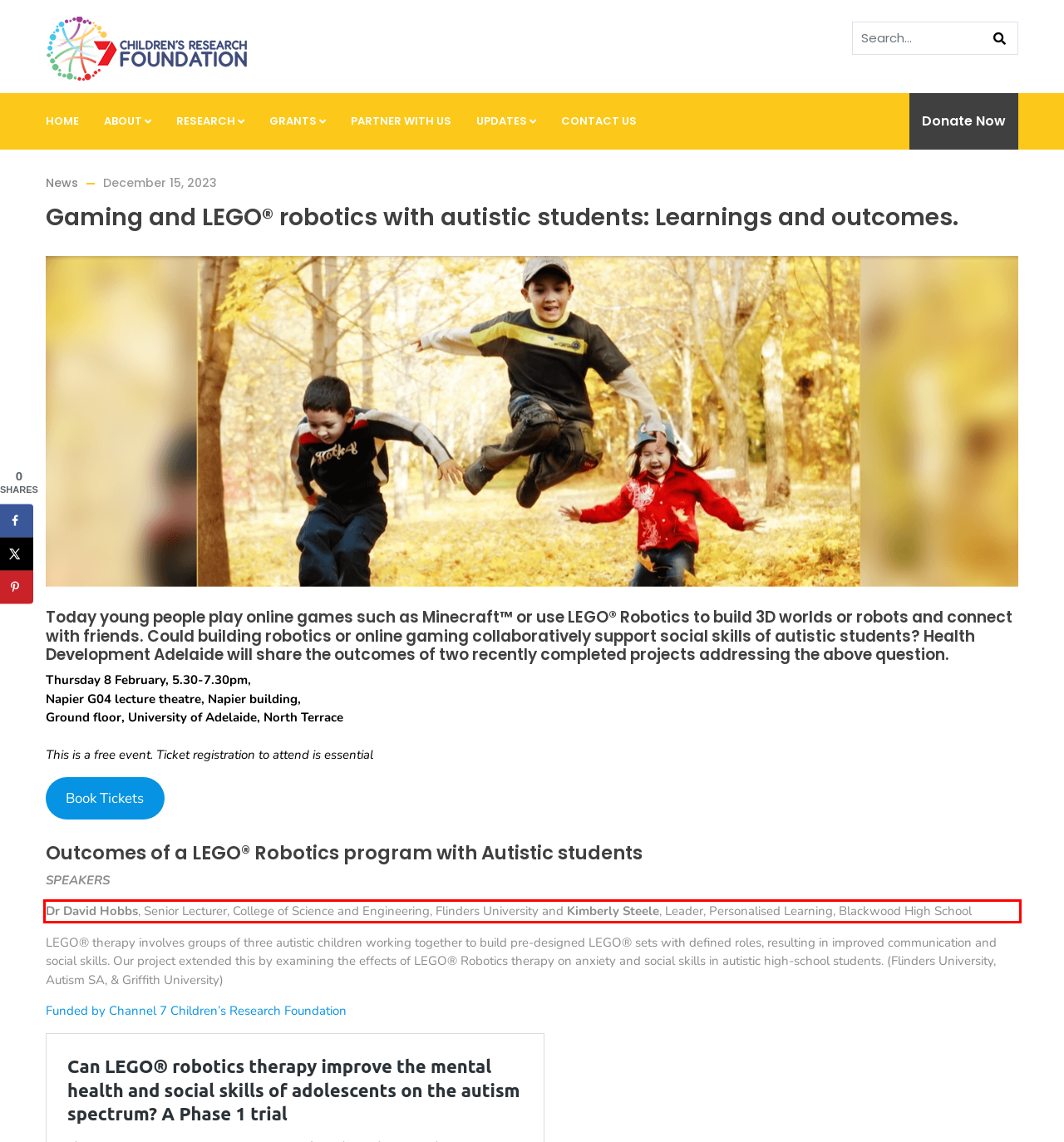You are provided with a screenshot of a webpage containing a red bounding box. Please extract the text enclosed by this red bounding box.

Dr David Hobbs, Senior Lecturer, College of Science and Engineering, Flinders University and Kimberly Steele, Leader, Personalised Learning, Blackwood High School